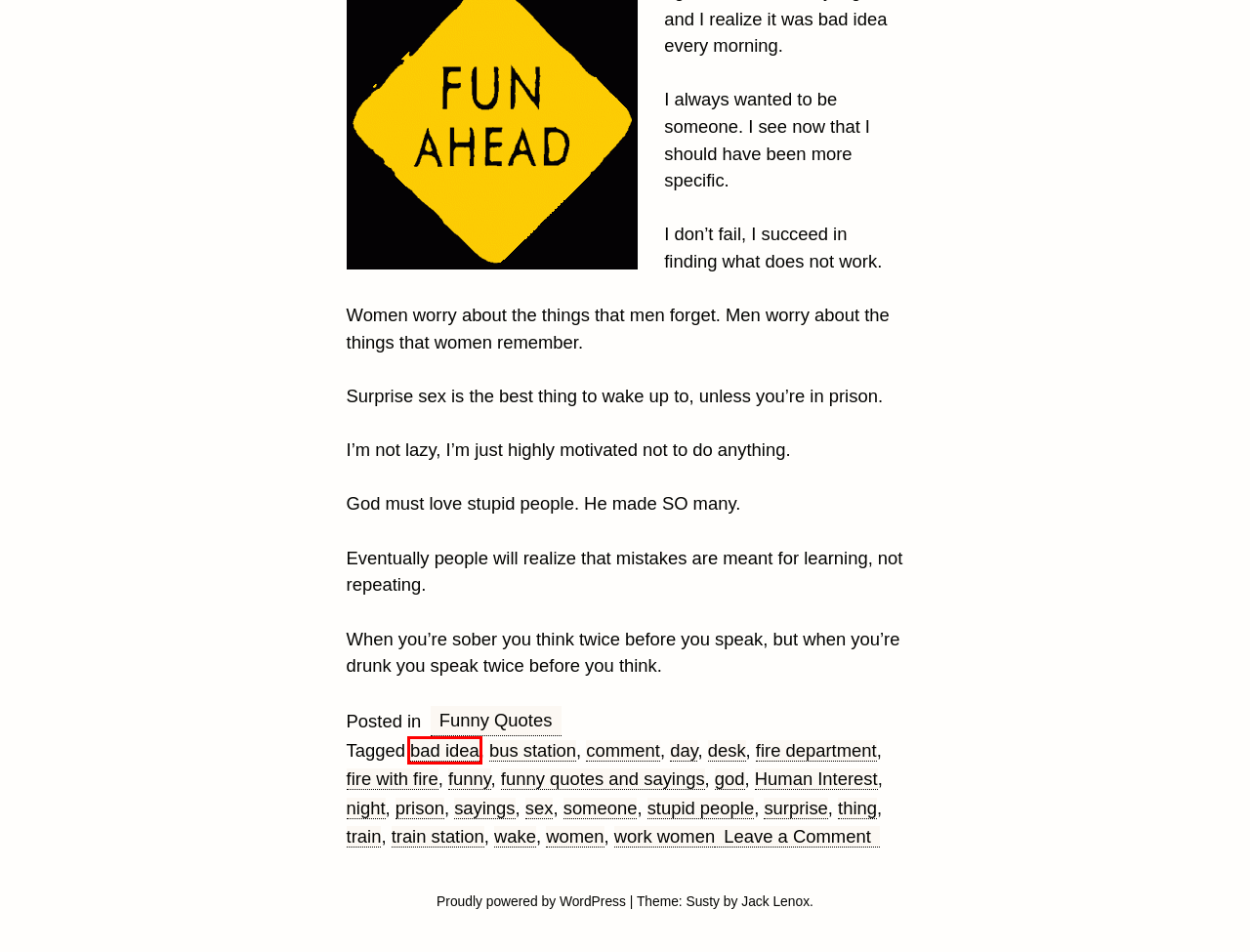Examine the screenshot of the webpage, which has a red bounding box around a UI element. Select the webpage description that best fits the new webpage after the element inside the red bounding box is clicked. Here are the choices:
A. fire with fire – Friendship Quotes – a large collection of famous and inspirational quotes
B. desk – Friendship Quotes – a large collection of famous and inspirational quotes
C. someone – Friendship Quotes – a large collection of famous and inspirational quotes
D. day – Friendship Quotes – a large collection of famous and inspirational quotes
E. bad idea – Friendship Quotes – a large collection of famous and inspirational quotes
F. fire department – Friendship Quotes – a large collection of famous and inspirational quotes
G. Human Interest – Friendship Quotes – a large collection of famous and inspirational quotes
H. stupid people – Friendship Quotes – a large collection of famous and inspirational quotes

E